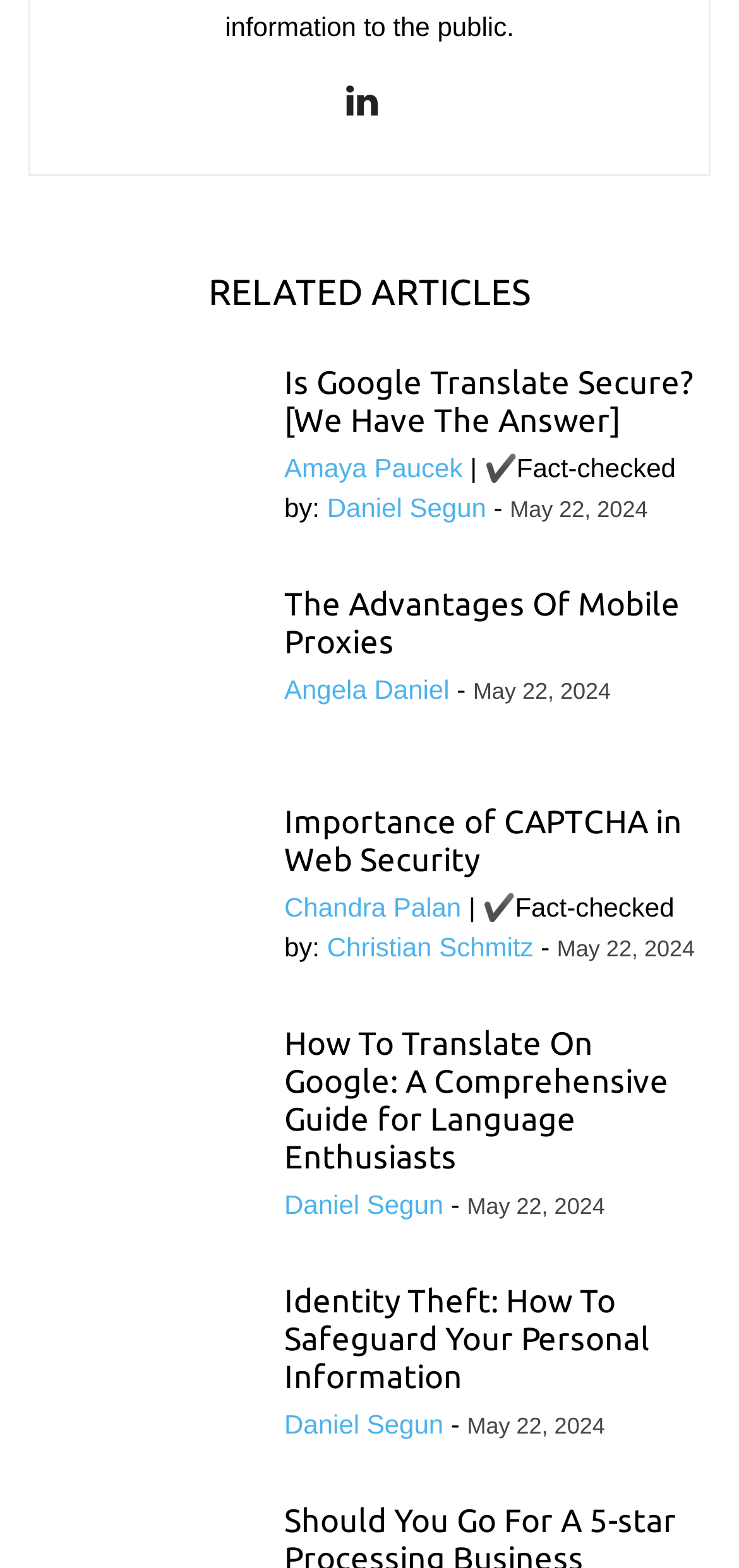Who fact-checked the second article?
Refer to the image and give a detailed answer to the question.

The second article's fact-checked by text is '✔️Fact-checked by: Daniel Segun', which indicates that Daniel Segun is the one who fact-checked the second article.